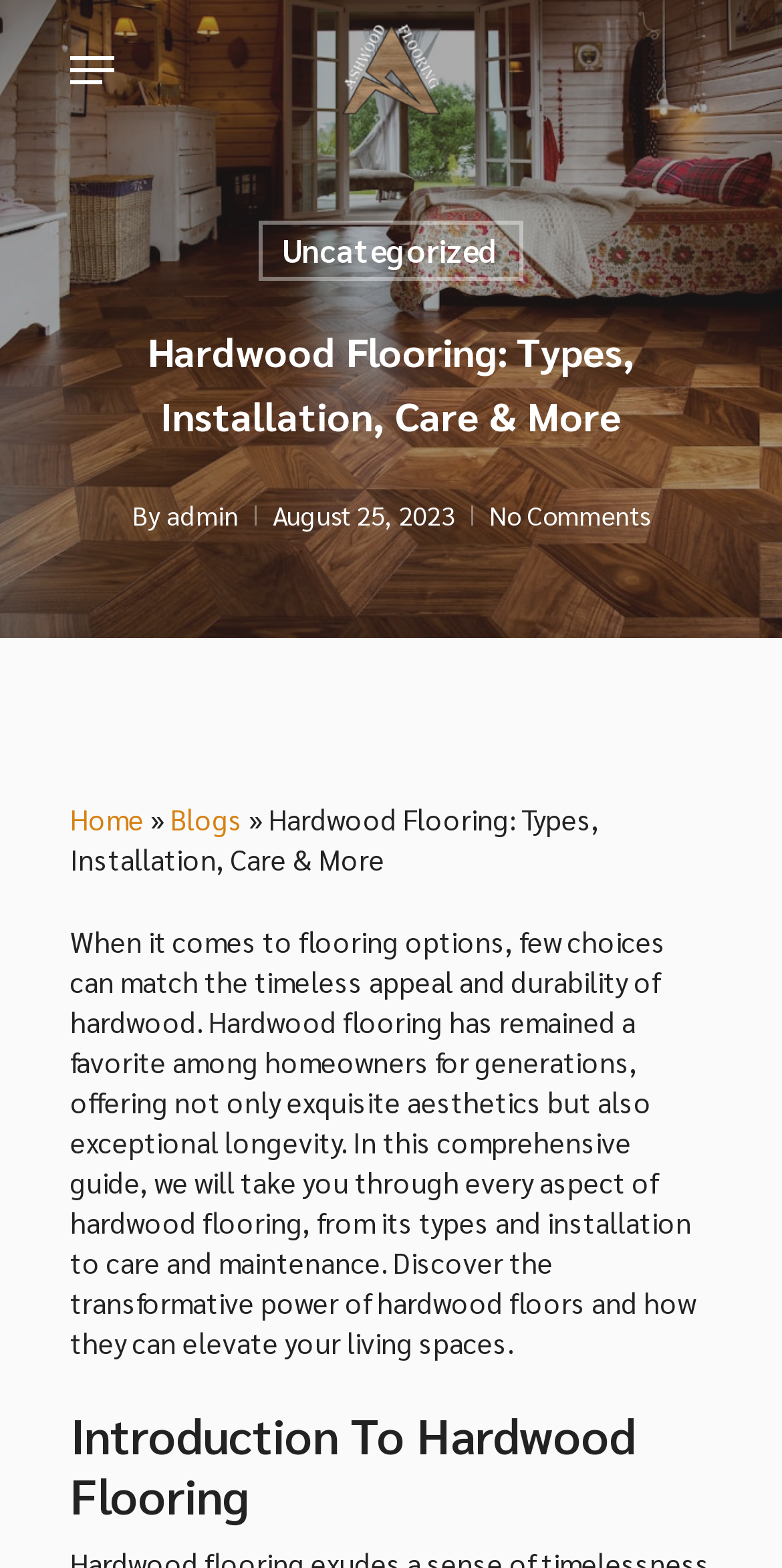Please provide the bounding box coordinates for the element that needs to be clicked to perform the instruction: "Explore Introduction To Hardwood Flooring". The coordinates must consist of four float numbers between 0 and 1, formatted as [left, top, right, bottom].

[0.09, 0.895, 0.91, 0.973]